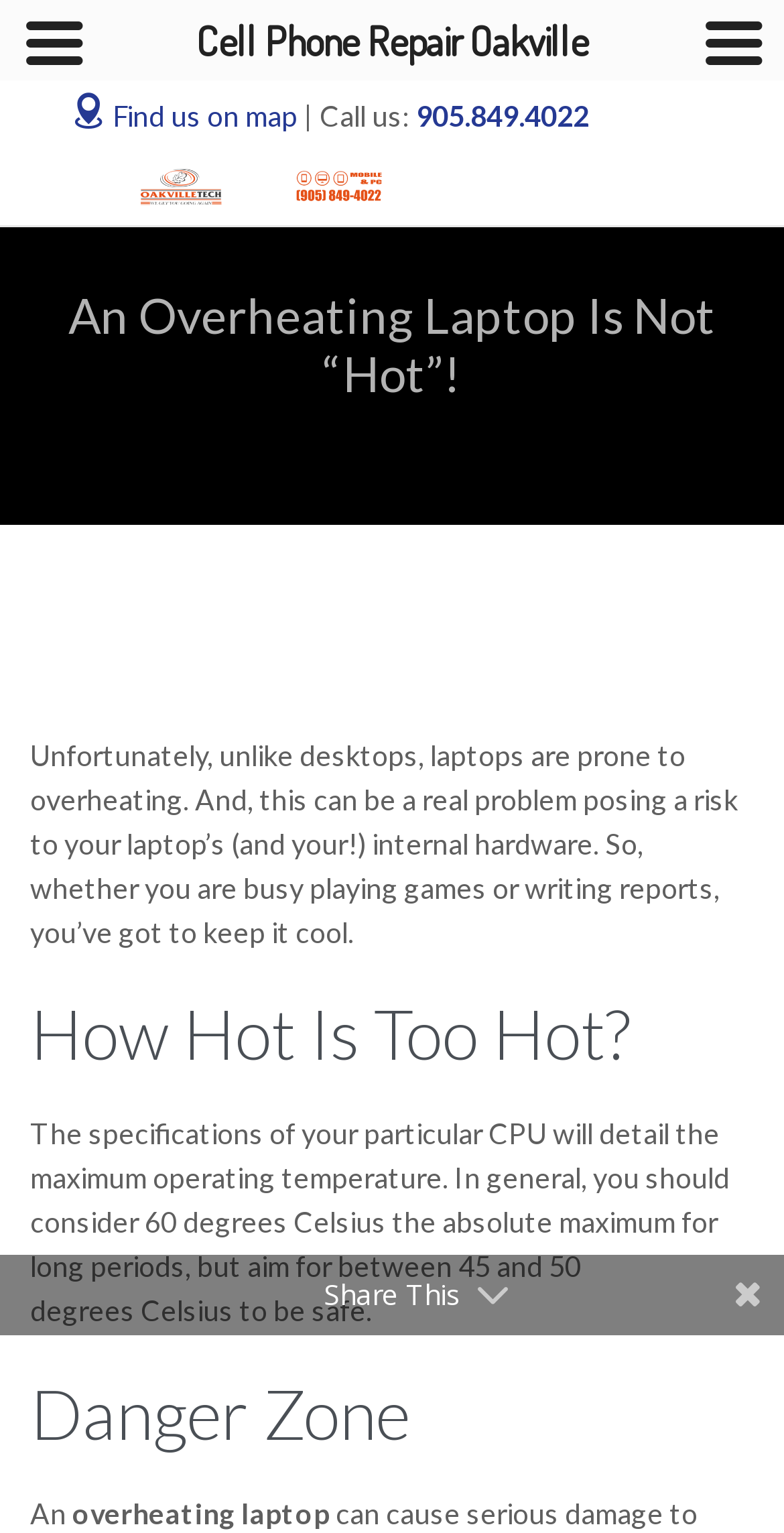Please use the details from the image to answer the following question comprehensively:
What is the recommended temperature range for laptops?

The webpage suggests that aiming for a temperature range of 45-50 degrees Celsius is safe for laptops. This is a recommended range to prevent overheating and ensure the laptop's internal hardware is protected.